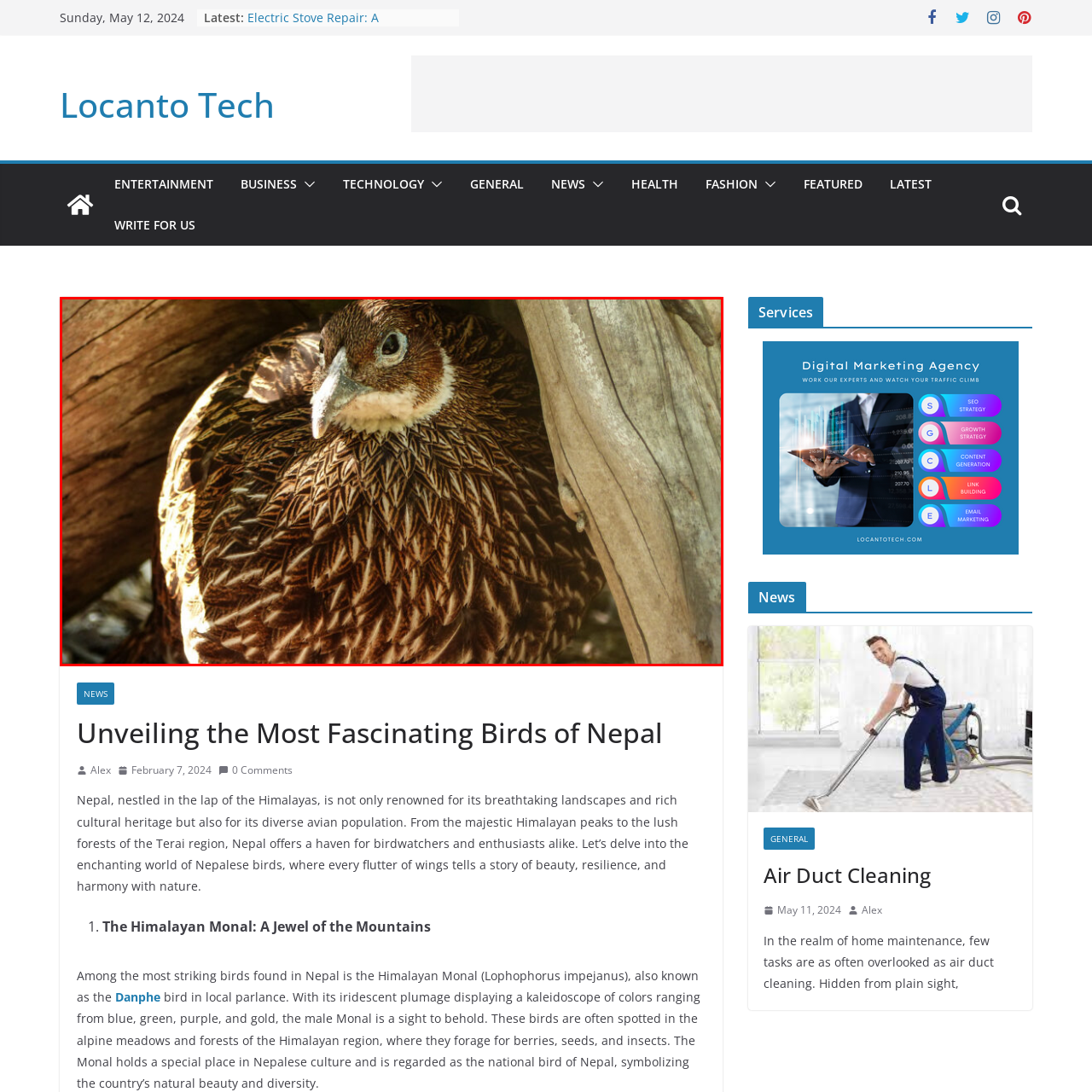Please provide a comprehensive caption for the image highlighted in the red box.

The image captures a close-up view of a Himalayan Monal (Lophophorus impejanus), a bird celebrated for its striking appearance and vibrant plumage. This particular shot showcases the intricate patterns of its feathers, which blend warm tones of brown and copper, aiding its camouflage in the natural habitat of the Himalayan region. The Monal is often found nestled among the forest floor or undergrowth, as seen here, where it seeks both shelter and food. This bird not only holds aesthetic appeal but also carries significant cultural importance in Nepal, symbolizing the country’s rich biodiversity and natural beauty. The backdrop of wood and foliage further enhances the serene setting representative of the bird’s mountainous habitat.